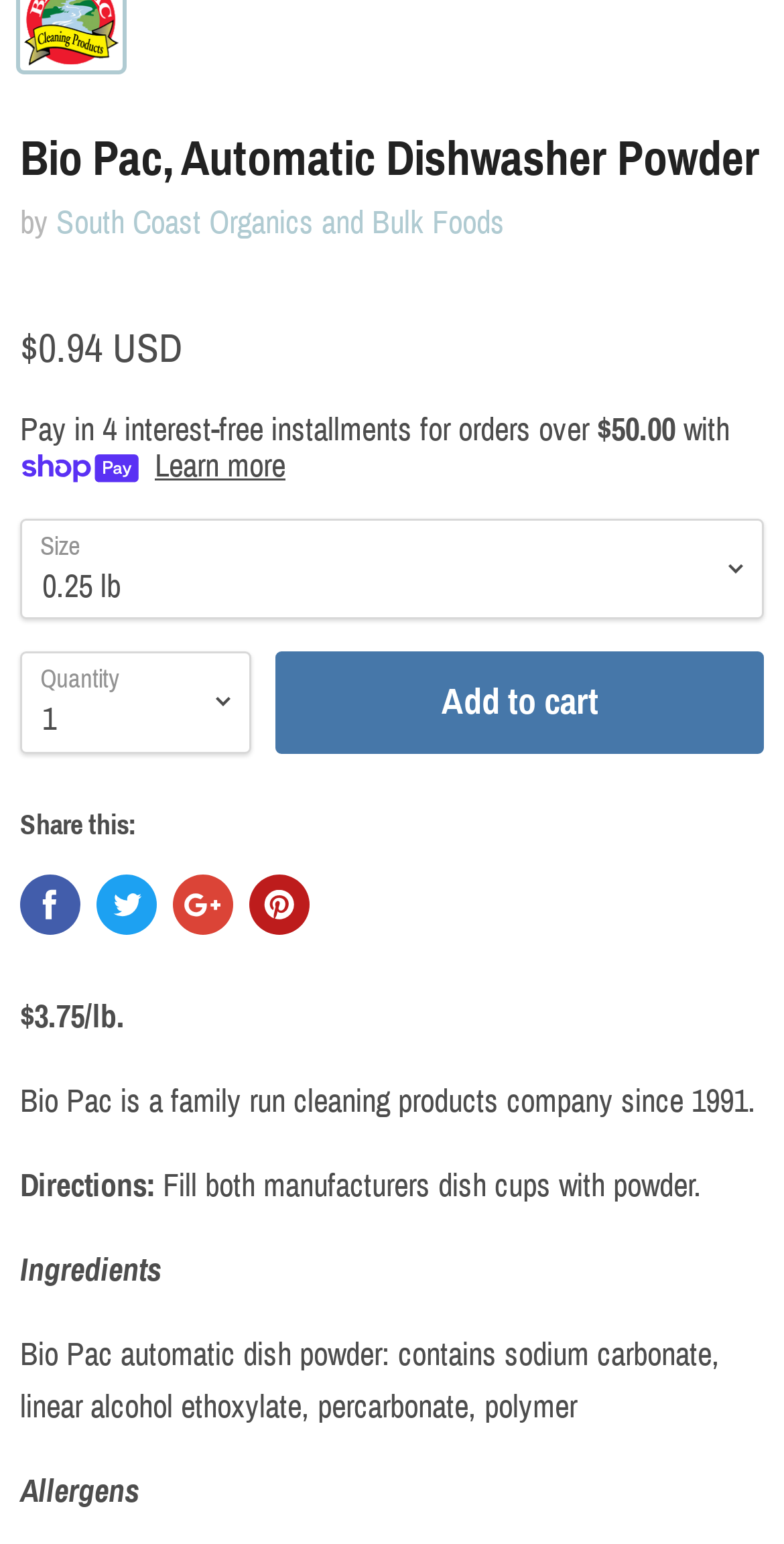What is the price of Bio Pac automatic dishwasher powder?
Relying on the image, give a concise answer in one word or a brief phrase.

$0.94 USD